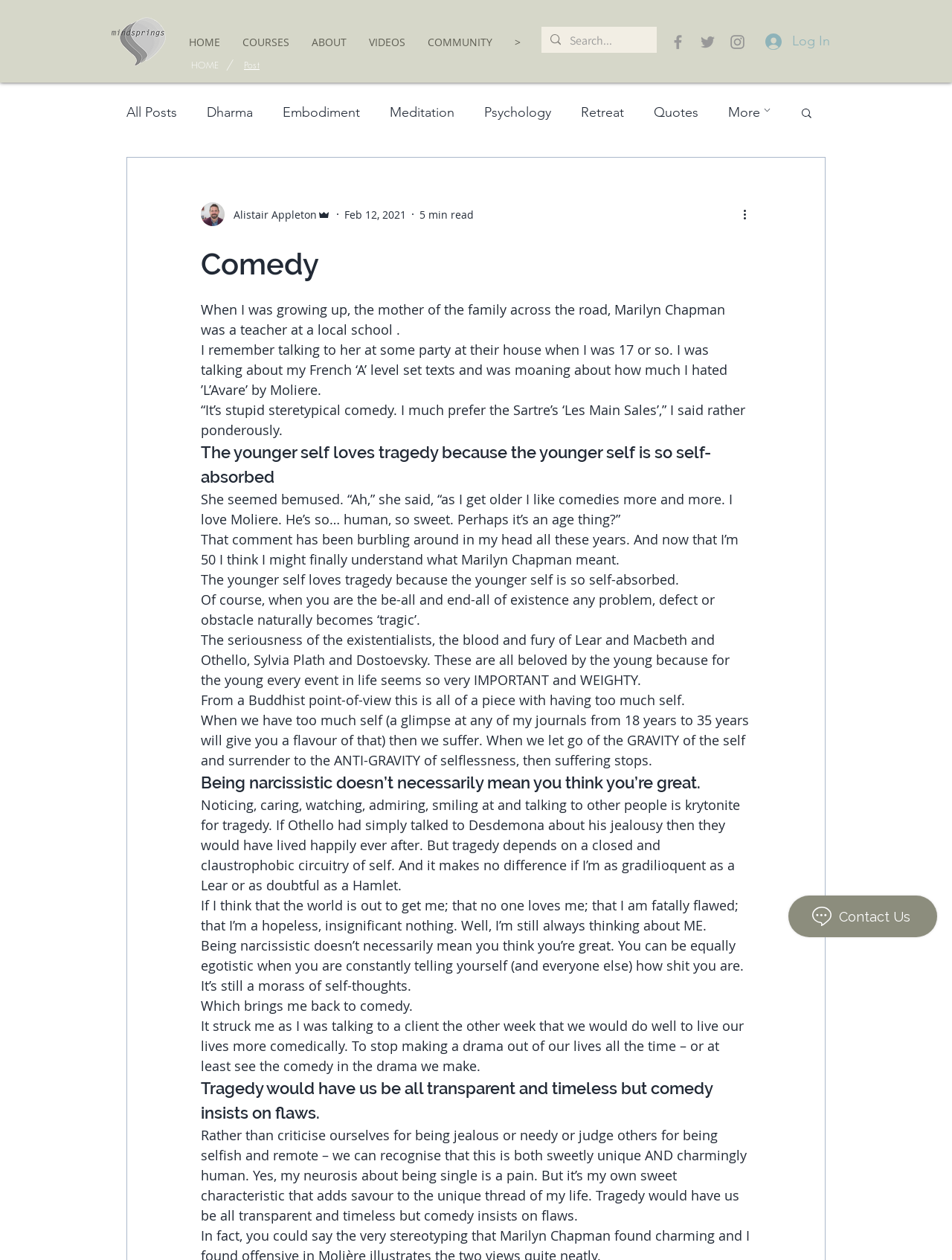What is the name of the playwright mentioned in the article?
Using the information from the image, give a concise answer in one word or a short phrase.

Moliere